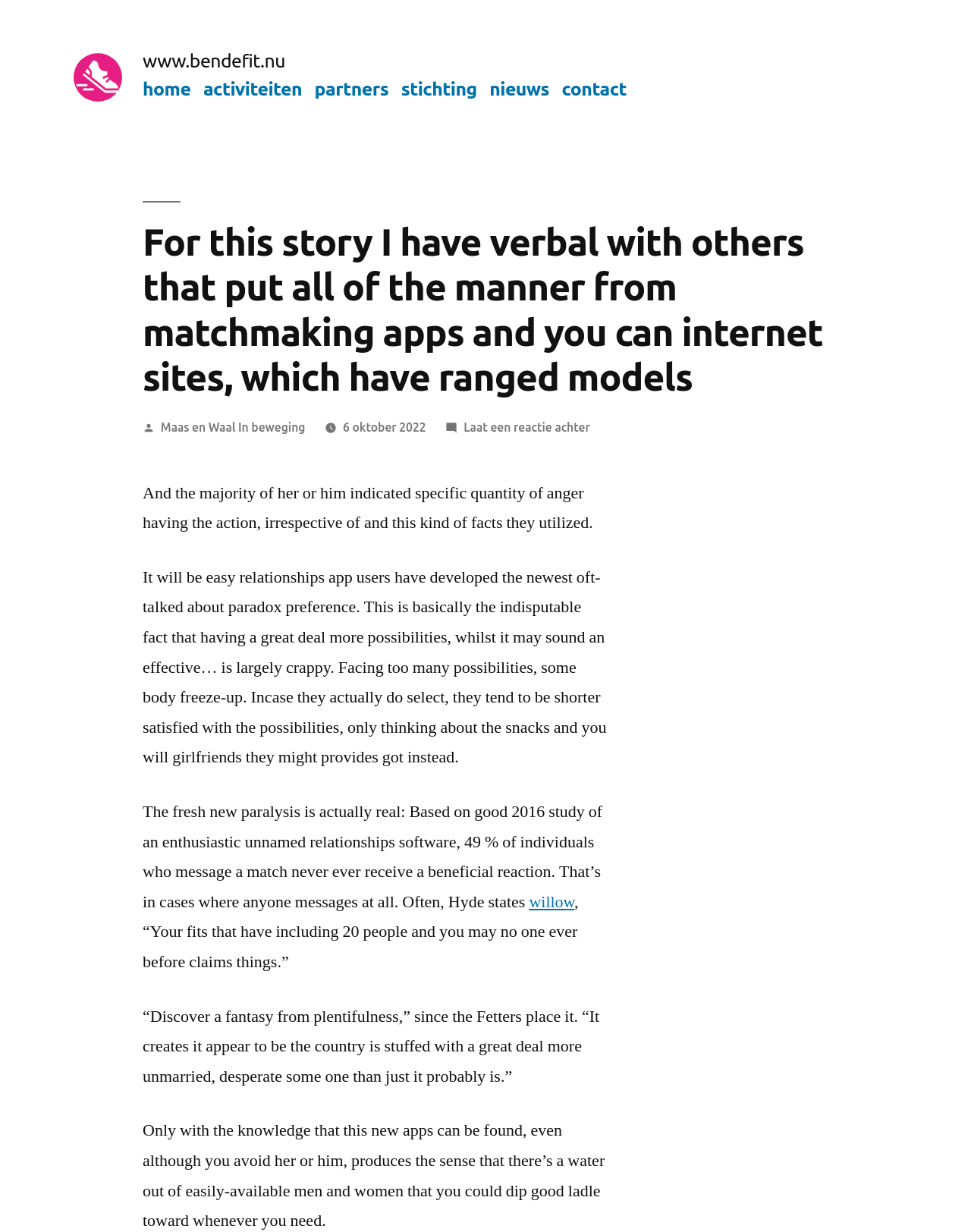Please pinpoint the bounding box coordinates for the region I should click to adhere to this instruction: "Check the date of the article".

[0.353, 0.341, 0.439, 0.352]